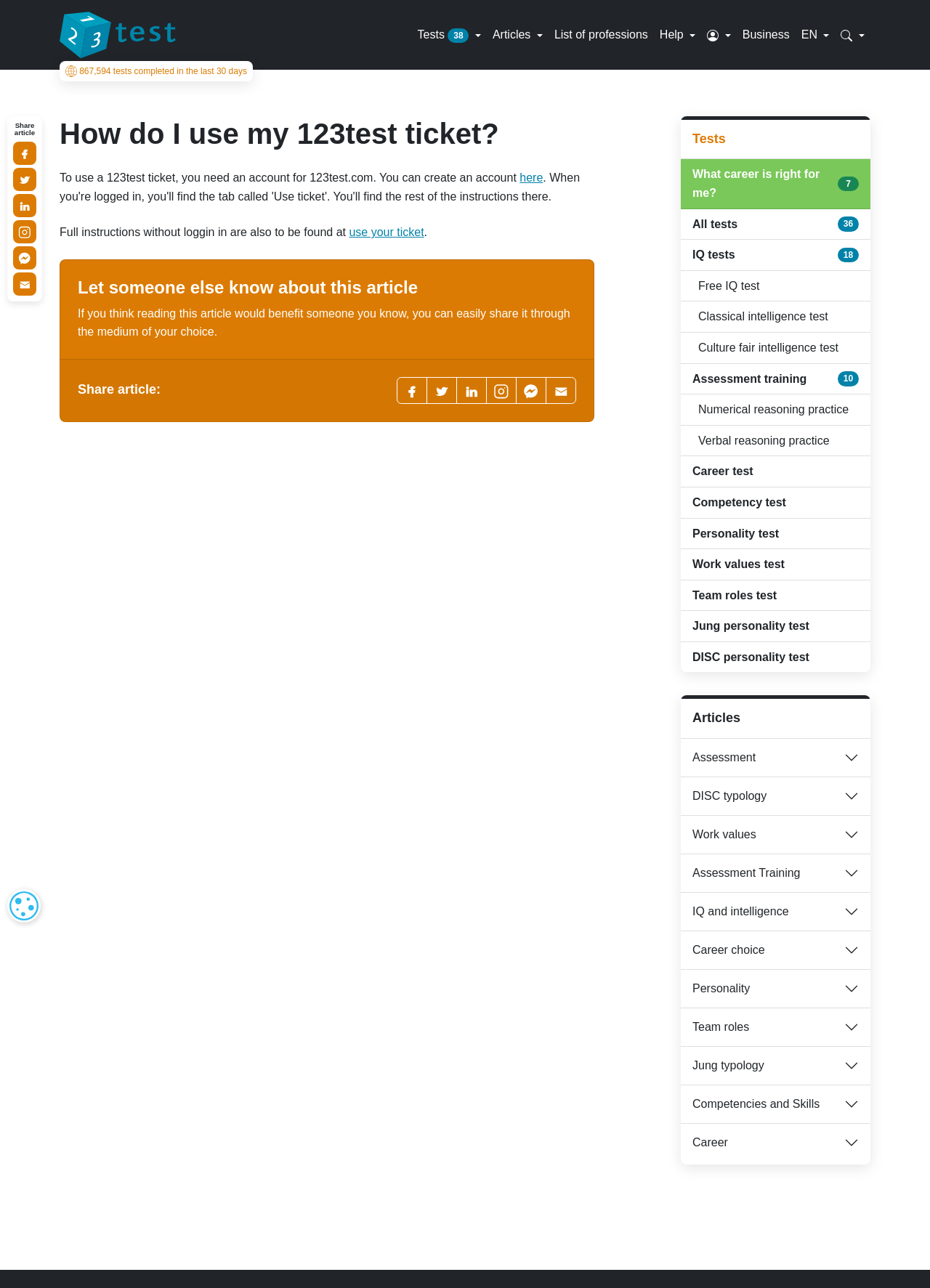Locate the bounding box coordinates of the element to click to perform the following action: 'Click on the 'use your ticket' link'. The coordinates should be given as four float values between 0 and 1, in the form of [left, top, right, bottom].

[0.375, 0.176, 0.456, 0.185]